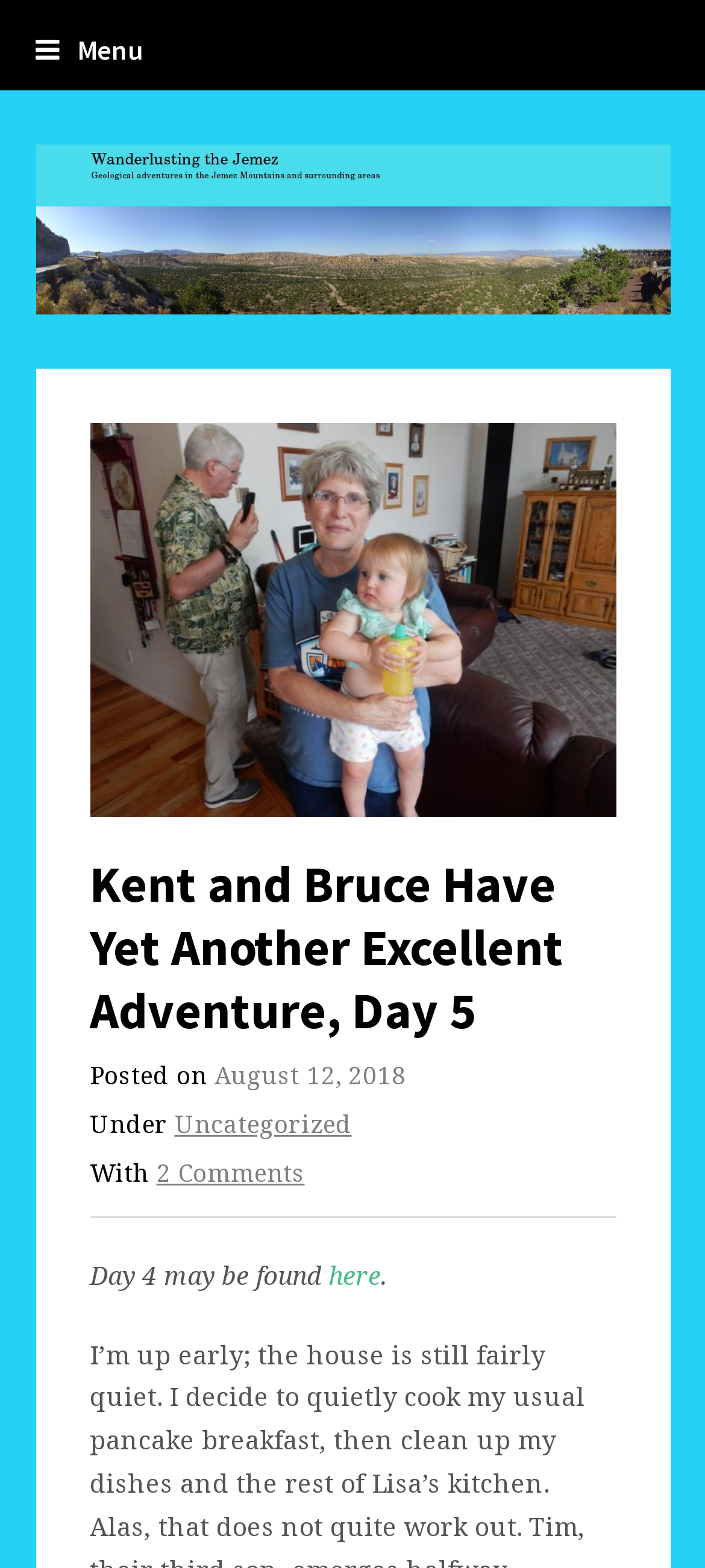Please determine the primary heading and provide its text.

Kent and Bruce Have Yet Another Excellent Adventure, Day 5